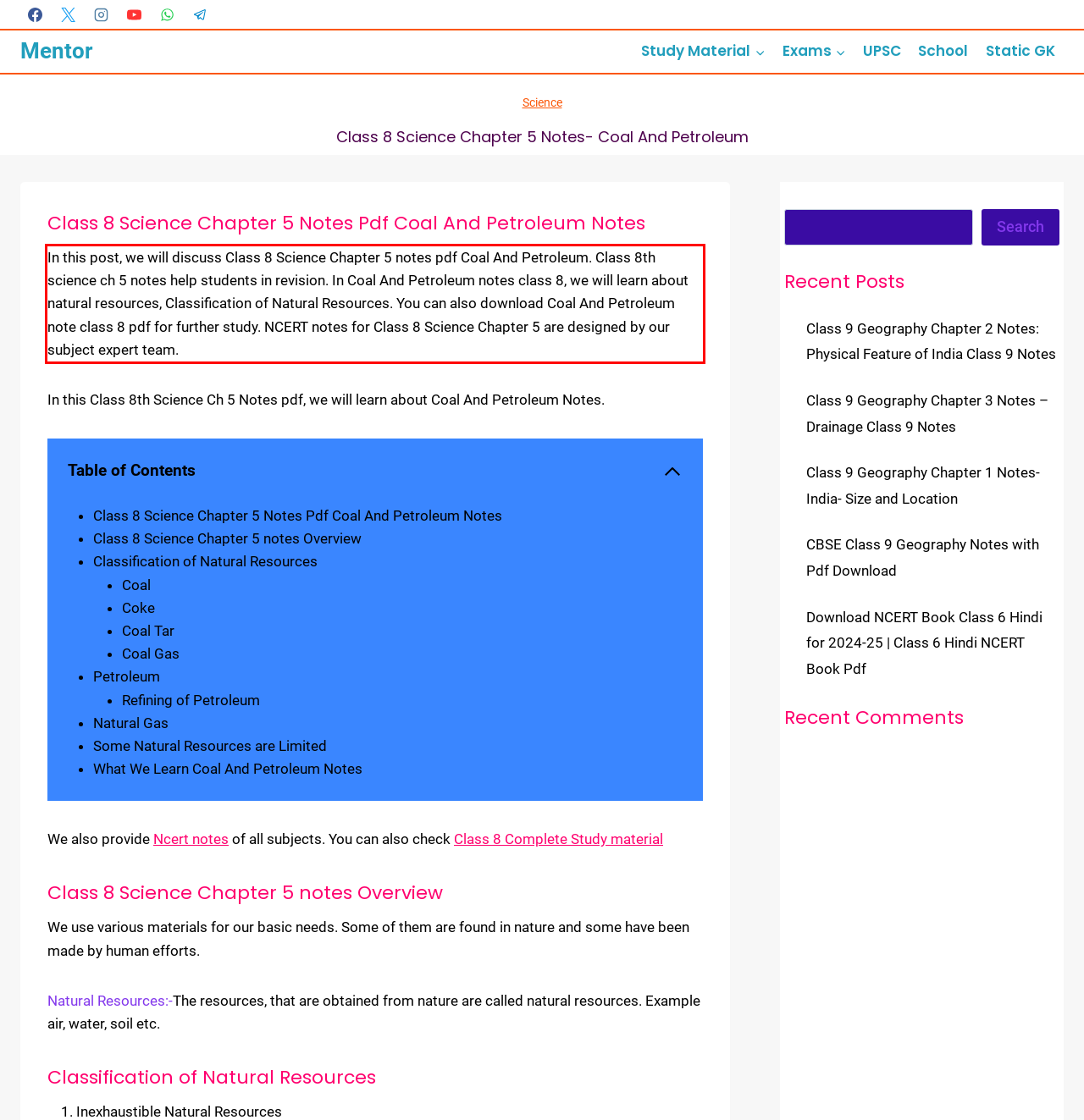Identify and extract the text within the red rectangle in the screenshot of the webpage.

In this post, we will discuss Class 8 Science Chapter 5 notes pdf Coal And Petroleum. Class 8th science ch 5 notes help students in revision. In Coal And Petroleum notes class 8, we will learn about natural resources, Classification of Natural Resources. You can also download Coal And Petroleum note class 8 pdf for further study. NCERT notes for Class 8 Science Chapter 5 are designed by our subject expert team.